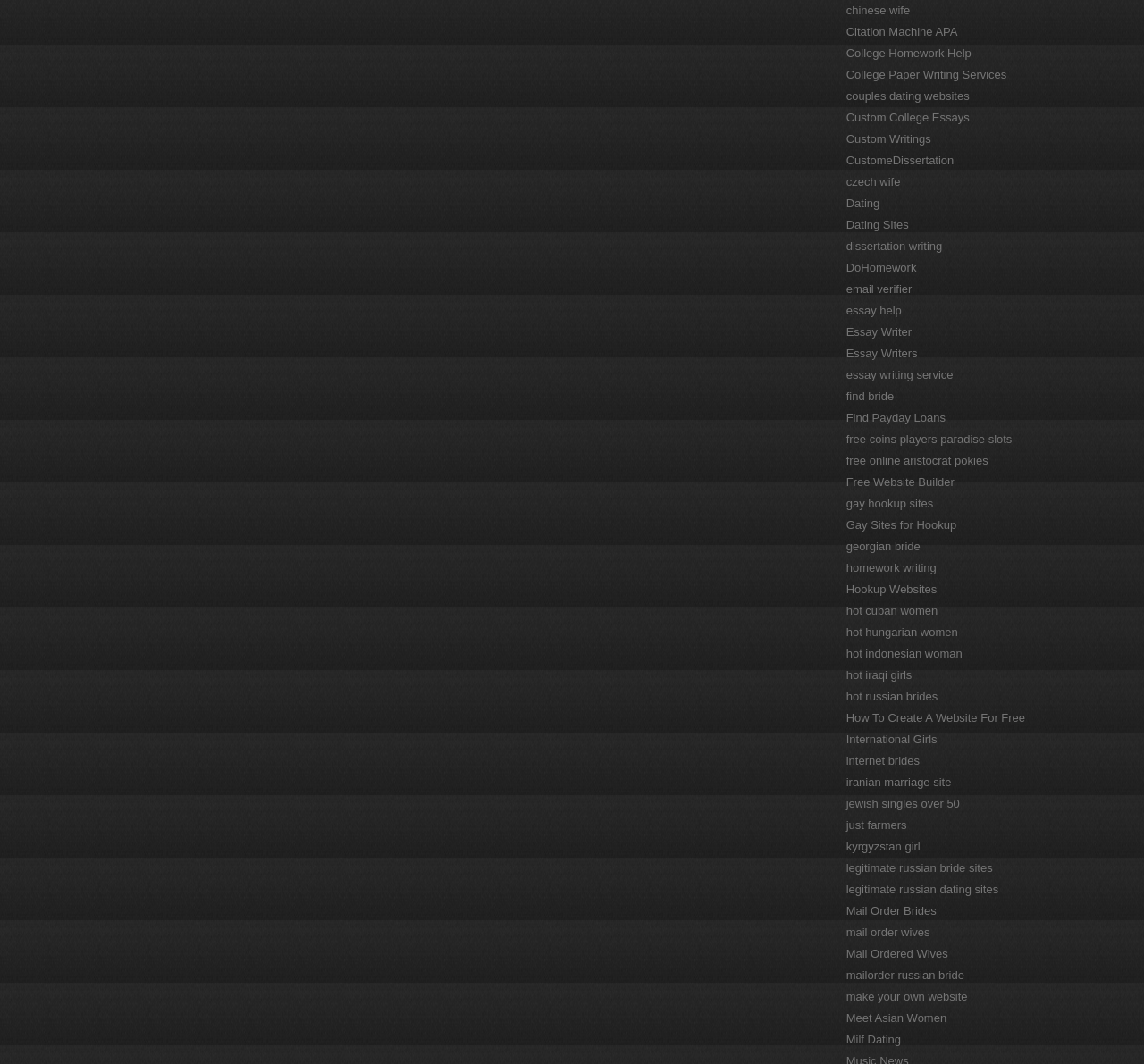Using the details in the image, give a detailed response to the question below:
How many links are related to education?

After carefully examining the links on the webpage, I found ten links that are specifically related to education: 'College Homework Help', 'College Paper Writing Services', 'Custom College Essays', 'Custom Writings', 'CustomeDissertation', 'dissertation writing', 'DoHomework', 'Essay Writer', 'Essay Writers', and 'essay writing service'.